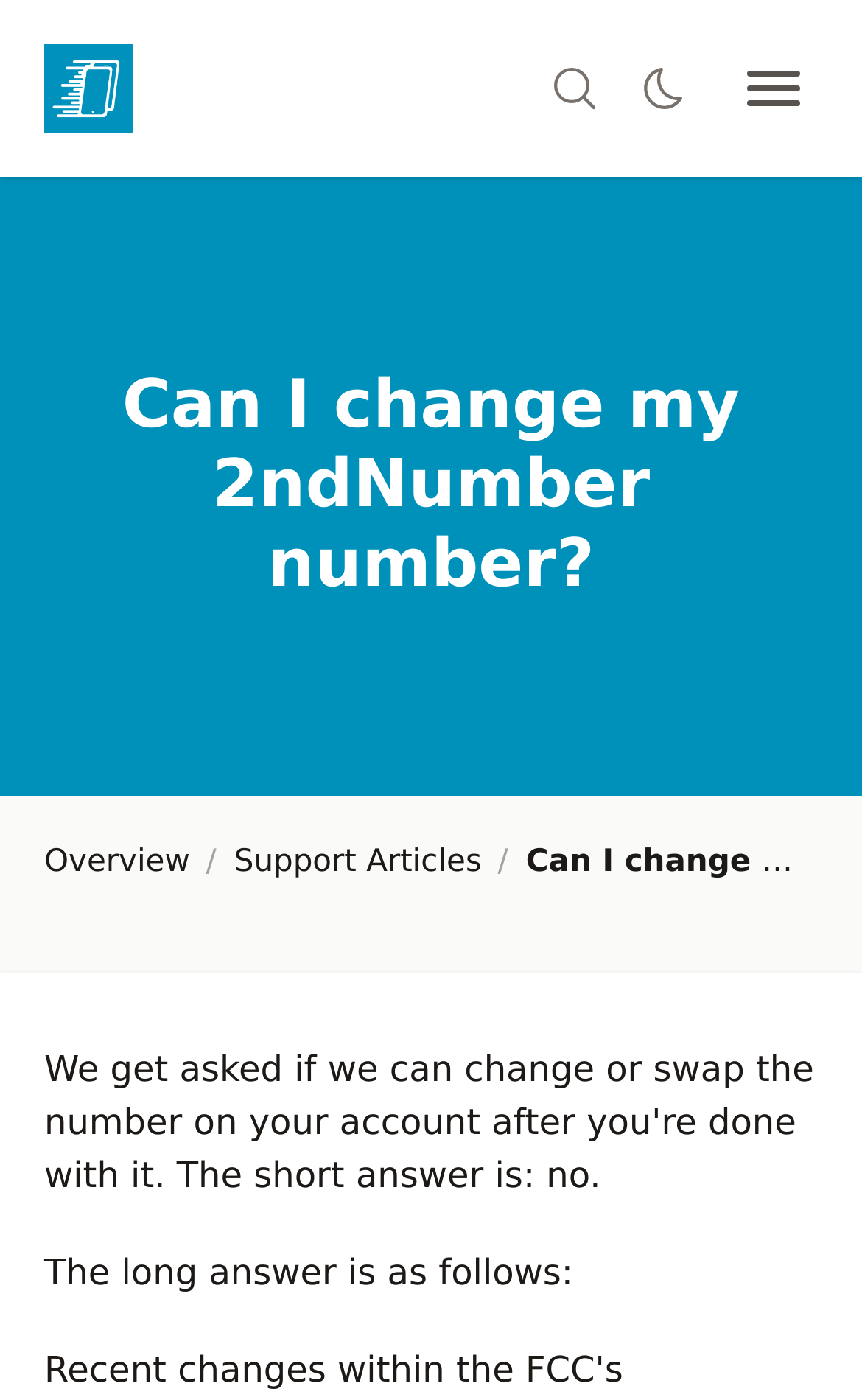Illustrate the webpage thoroughly, mentioning all important details.

The webpage is a knowledgebase article from 2ndNumber, with a focus on answering the question "Can I change my 2ndNumber number?". At the top left corner, there is a logo of 2ndNumber Knowledgebase, which is a clickable link. Next to the logo, there are three small images, likely representing icons or graphics, aligned horizontally. 

On the top right corner, there is a button labeled "Open navigation". Below the logo, the main heading "Can I change my 2ndNumber number?" is prominently displayed, spanning almost the entire width of the page. 

Underneath the heading, there are two links, "Overview" and "Support Articles", placed side by side. The "Overview" link is positioned closer to the left edge of the page, while the "Support Articles" link is more centered. 

Further down the page, there is a paragraph of text starting with "The long answer is as follows:", which likely provides a detailed response to the question posed in the heading.